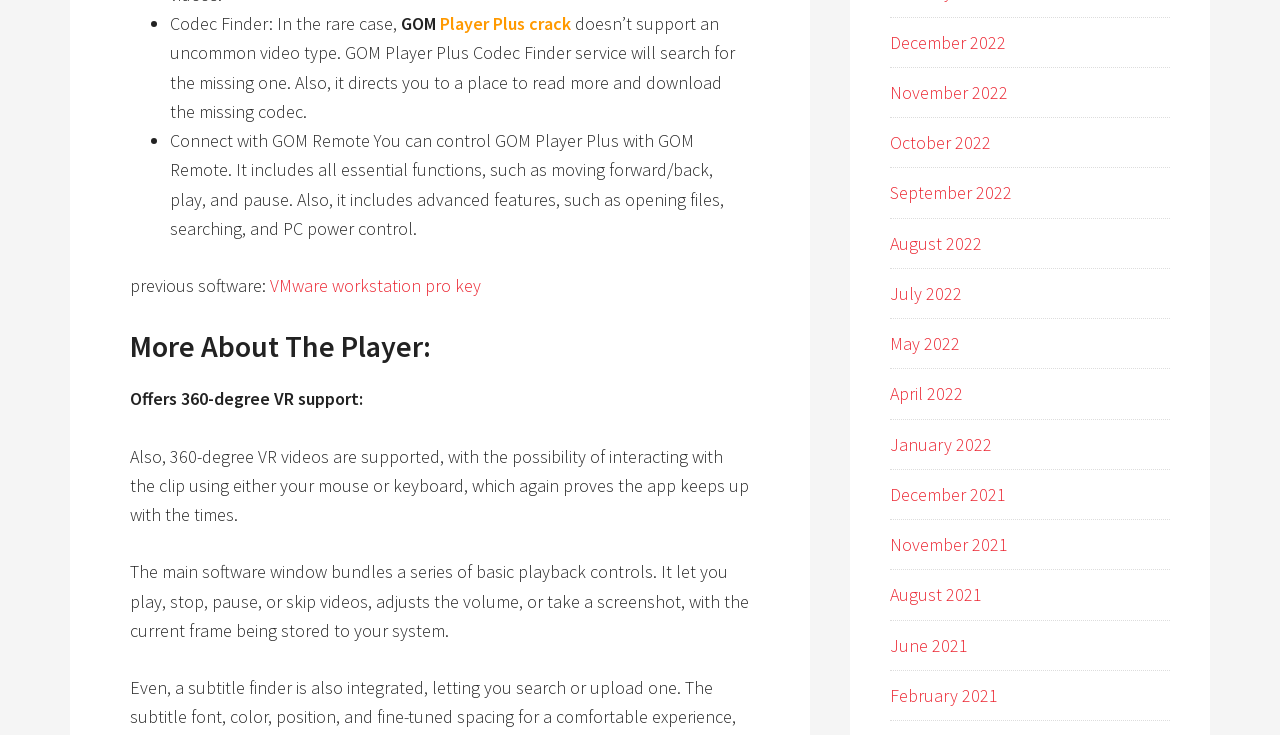Identify the bounding box coordinates for the UI element described as: "VMware workstation pro key".

[0.211, 0.373, 0.376, 0.404]